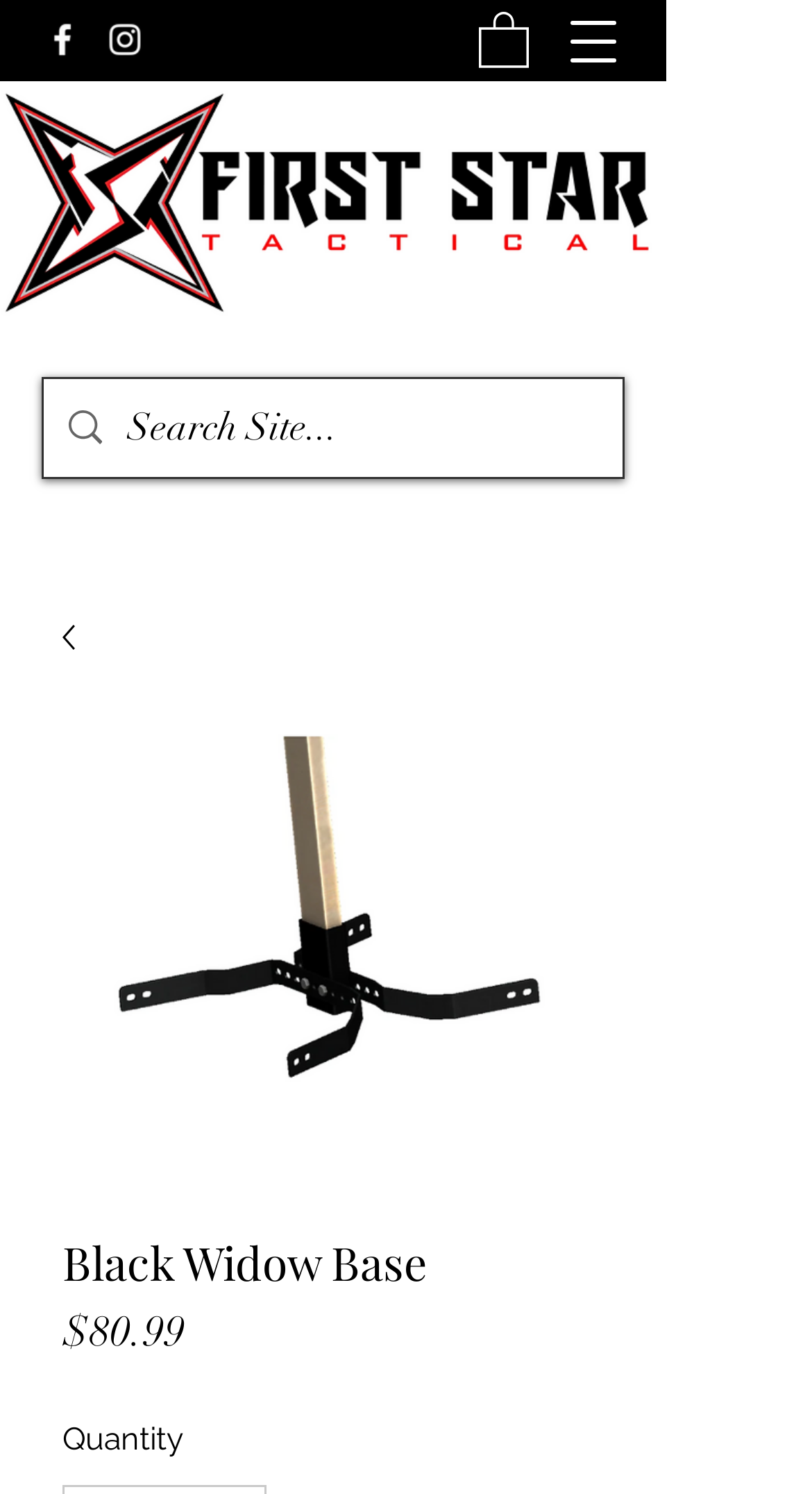Locate the bounding box of the user interface element based on this description: "0161 883 0131".

None